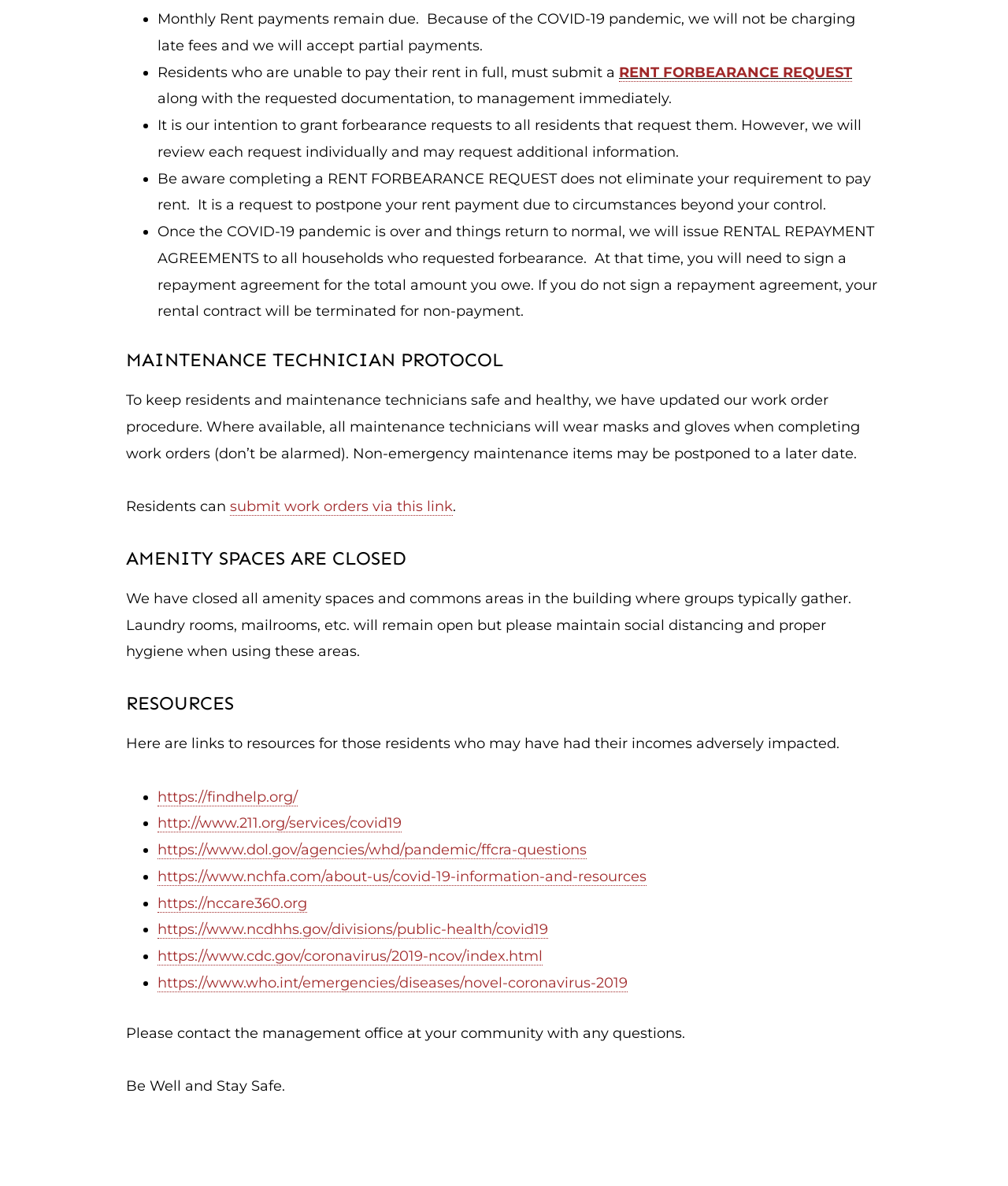Respond with a single word or short phrase to the following question: 
What resources are available for residents affected by the pandemic?

Links to websites